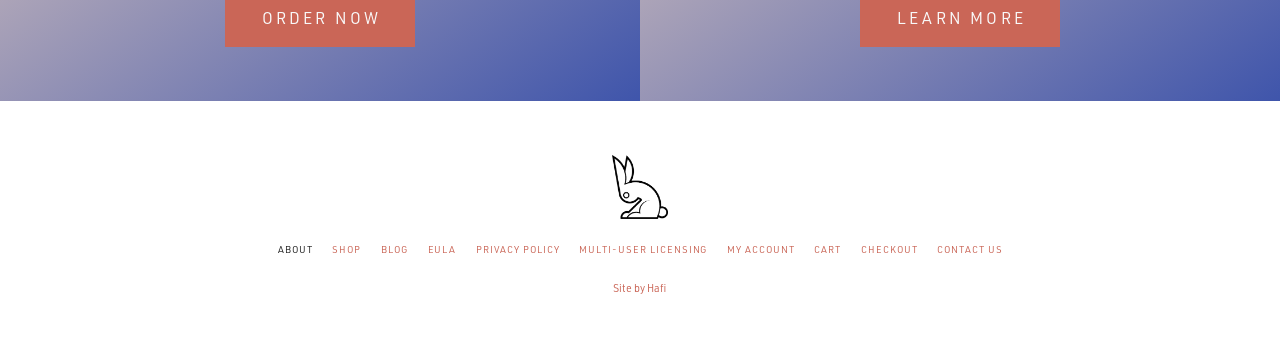Respond with a single word or phrase to the following question: Is there an image on the webpage?

Yes